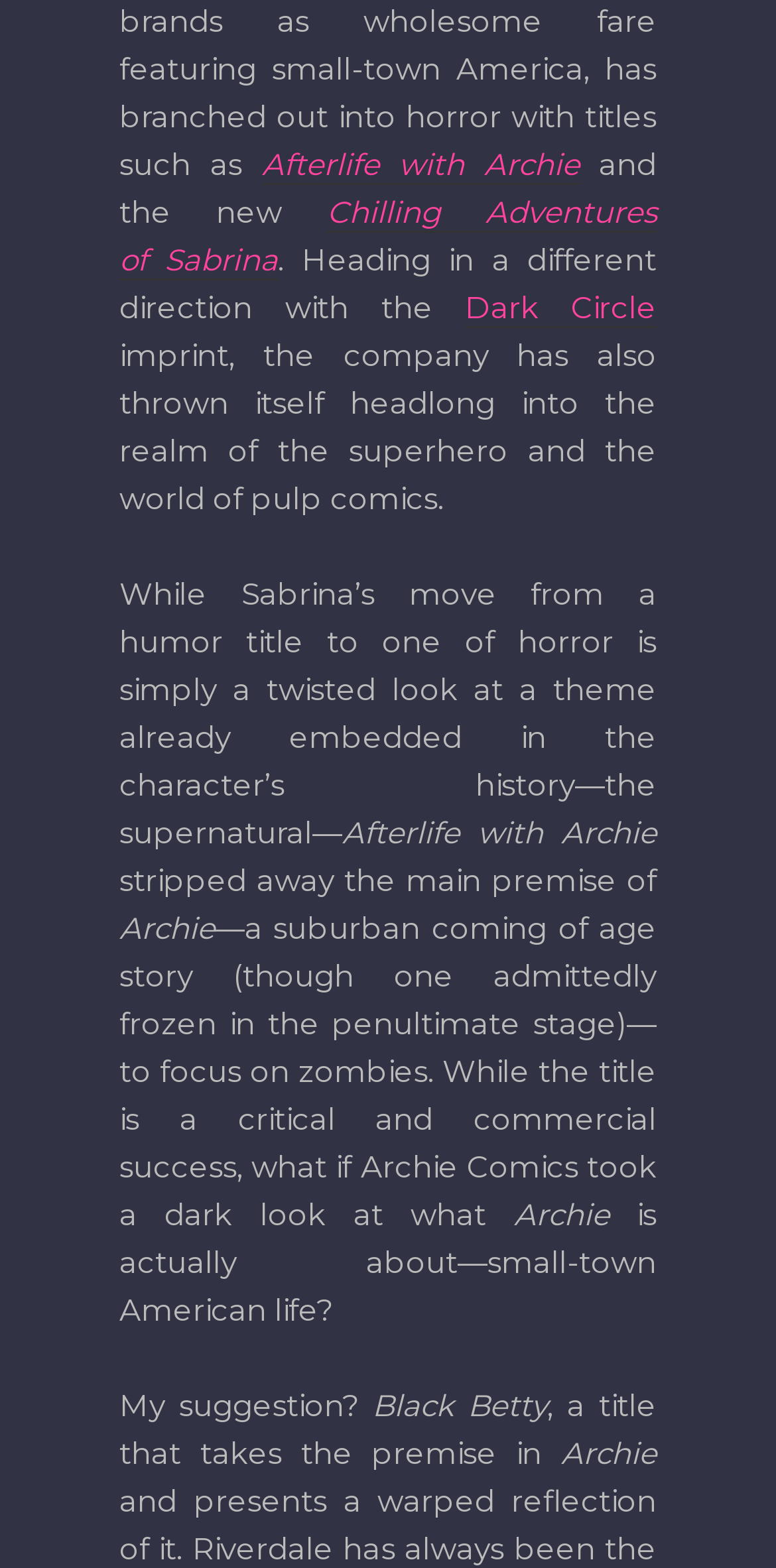Find the bounding box of the element with the following description: "Dark Circle". The coordinates must be four float numbers between 0 and 1, formatted as [left, top, right, bottom].

[0.599, 0.184, 0.846, 0.209]